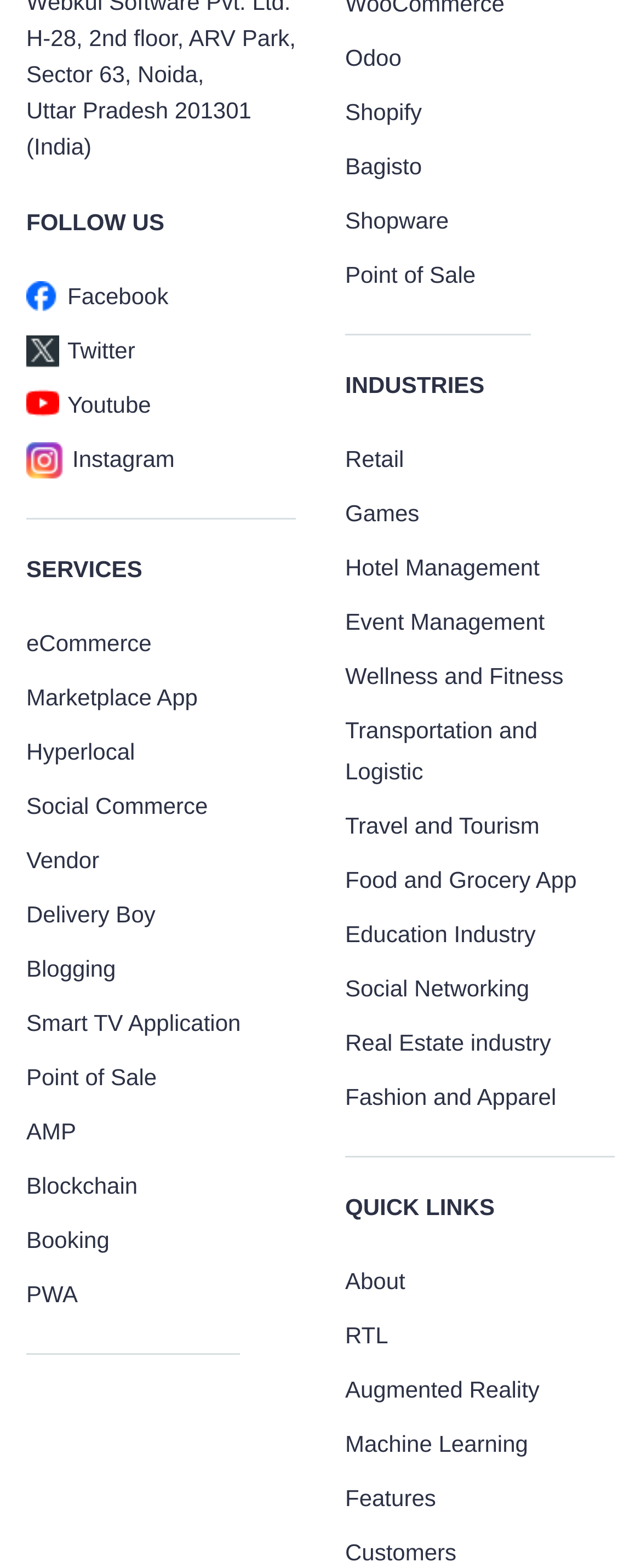What is the last quick link listed?
Examine the screenshot and reply with a single word or phrase.

Customers